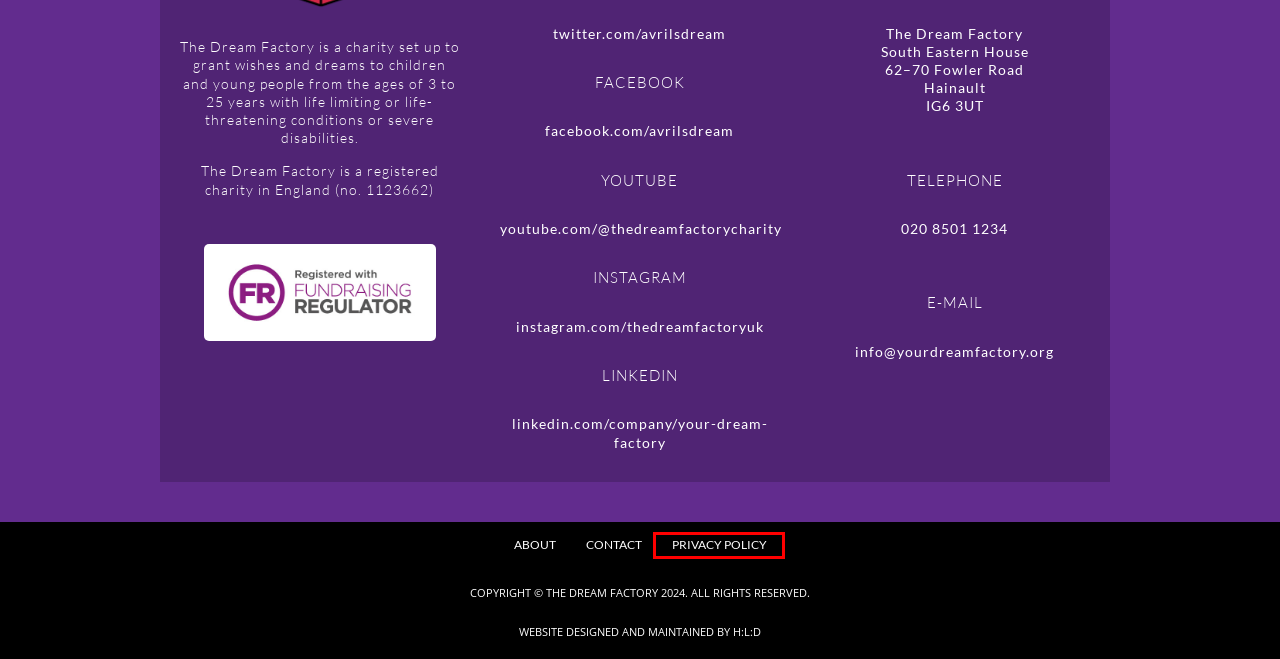You are provided with a screenshot of a webpage where a red rectangle bounding box surrounds an element. Choose the description that best matches the new webpage after clicking the element in the red bounding box. Here are the choices:
A. About » The Dream Factory
B. Privacy Policy » The Dream Factory
C. Kids Inc Nurseries chooses The Dream Factory » The Dream Factory
D. Bionical Emas has chosen The Dream Factory » The Dream Factory
E. Contact us » The Dream Factory
F. Howard Lester Designs » websites that express your individuality
G. Donate » The Dream Factory
H. The Dream Factory » making dreams come true

B